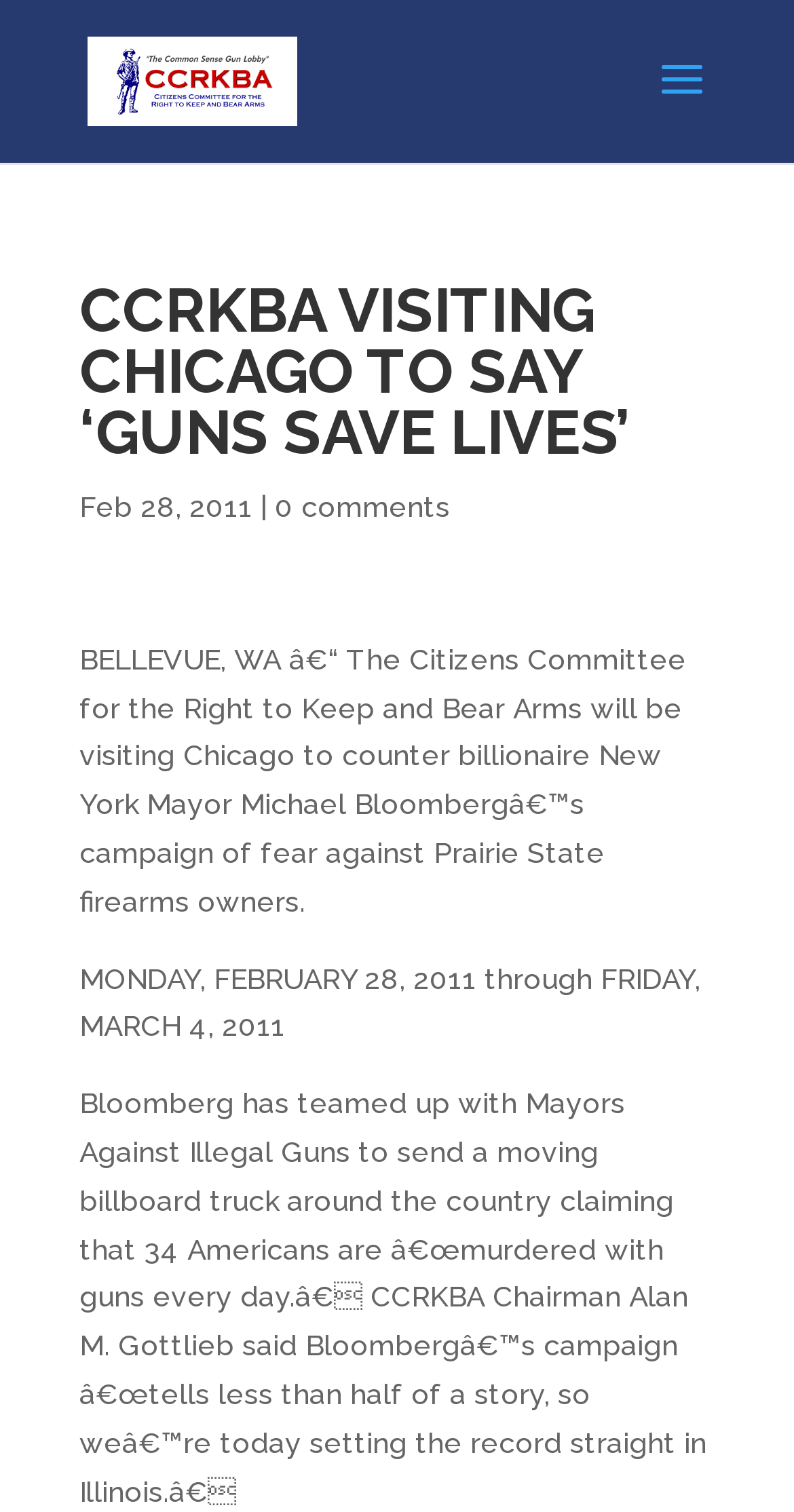Your task is to extract the text of the main heading from the webpage.

CCRKBA VISITING CHICAGO TO SAY ‘GUNS SAVE LIVES’